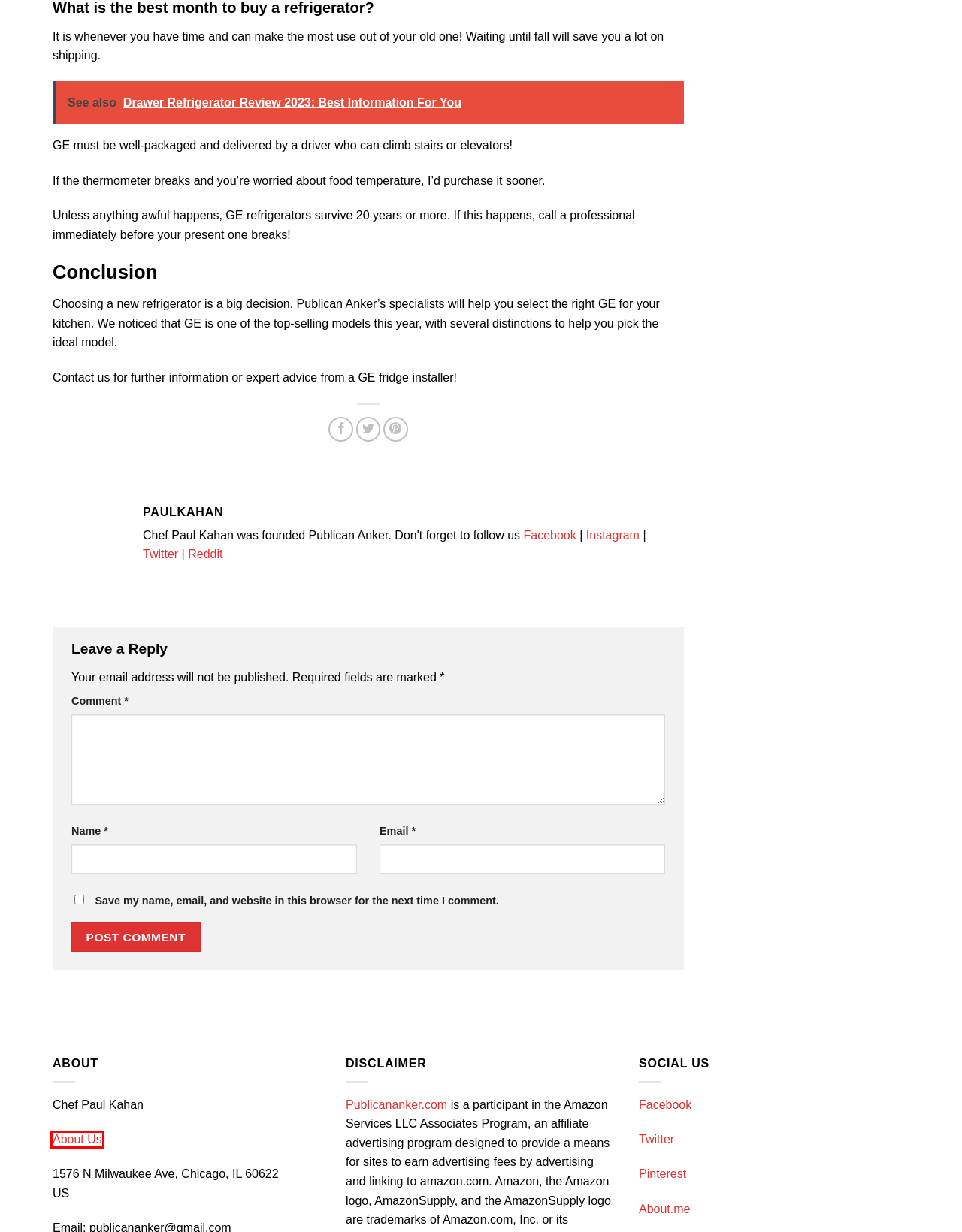Review the screenshot of a webpage containing a red bounding box around an element. Select the description that best matches the new webpage after clicking the highlighted element. The options are:
A. About - Publican Anker
B. Publican Anker - A Blog Review: Home & Kitchen Appliances
C. Samsung Vs Lg Refrigerator 2023: What Is The Best For You
D. Privacy Policy - Publican Anker
E. Gas Range - Publican Anker
F. Drawer Refrigerator Review 2023: Best Information For You
G. Drinkware - Publican Anker
H. Ice Makers - Publican Anker

A